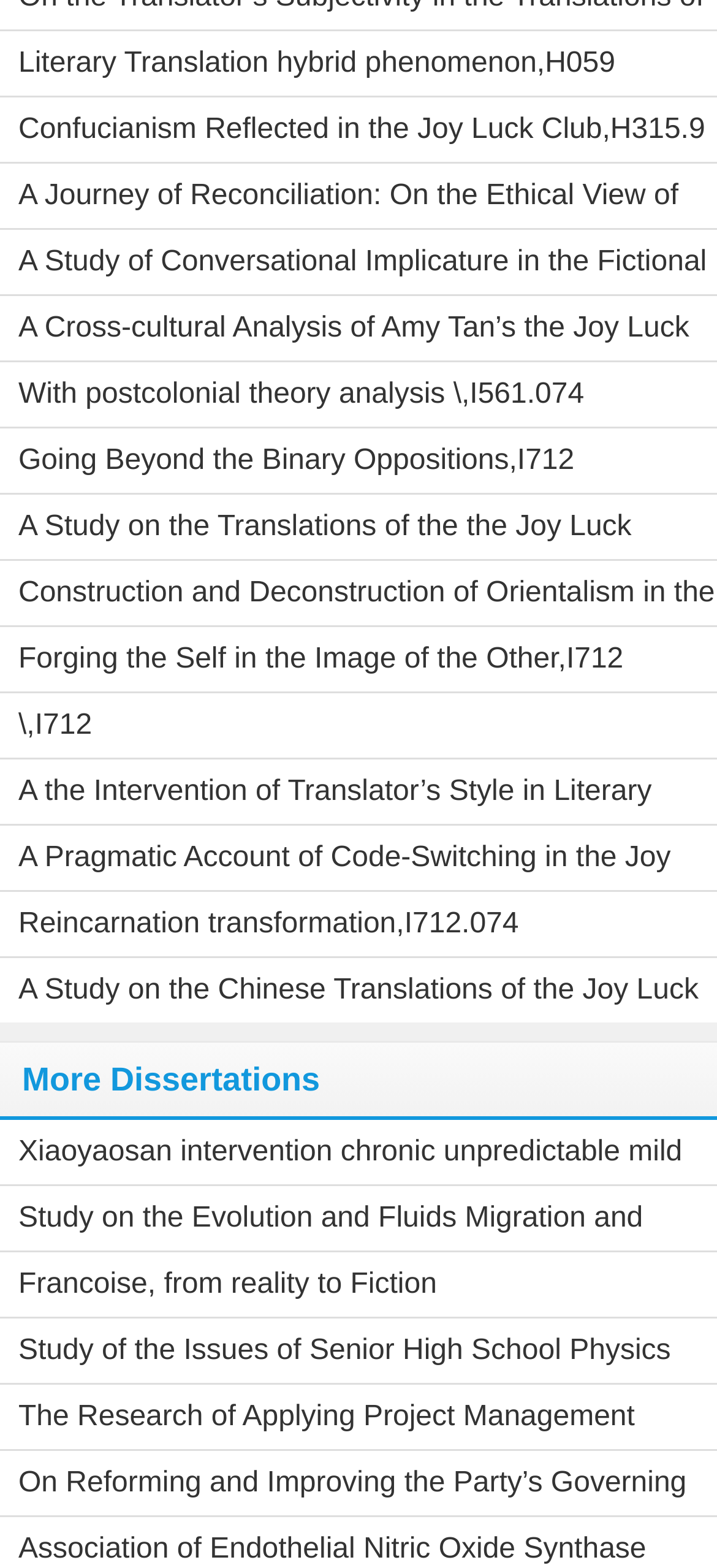Based on the image, please elaborate on the answer to the following question:
How many links are related to the Joy Luck Club?

I searched for links with OCR text containing 'Joy Luck Club' and found 7 links related to the Joy Luck Club.